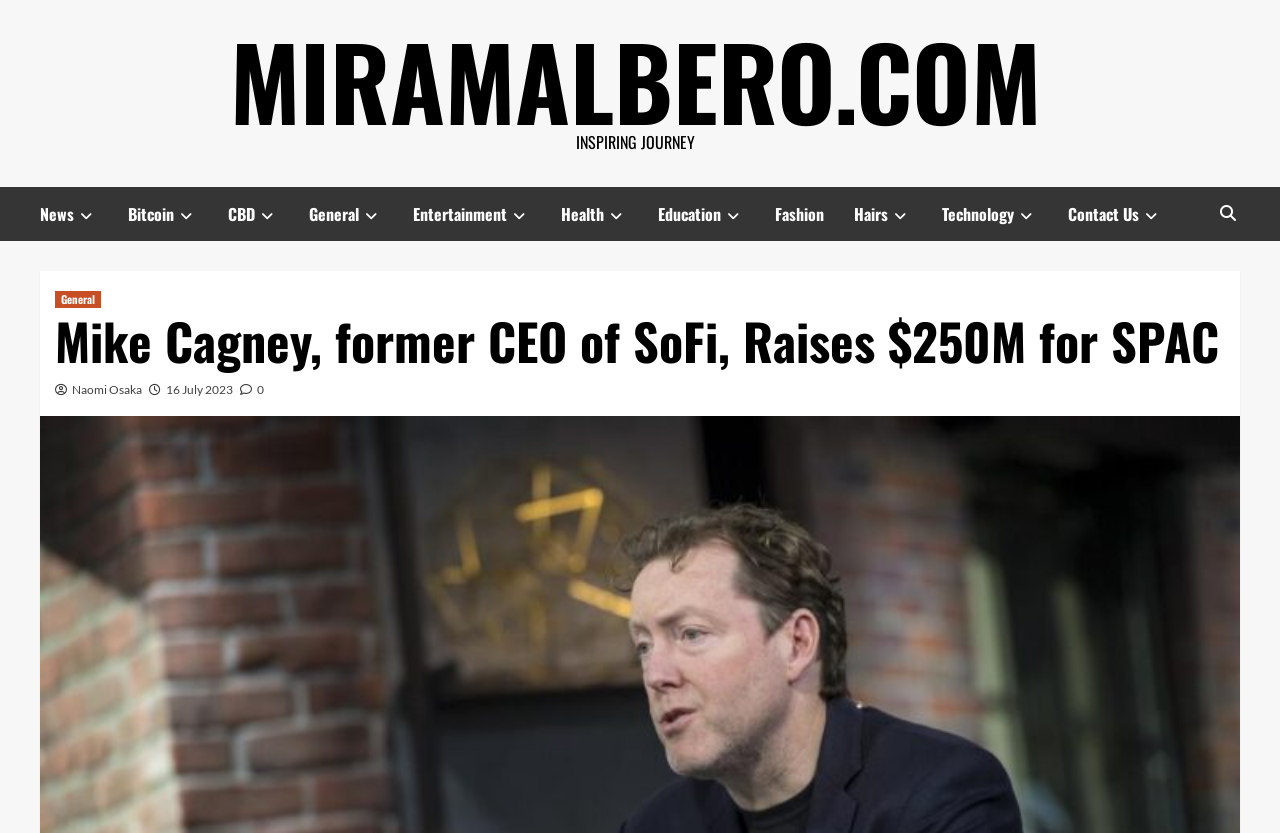Write a detailed summary of the webpage, including text, images, and layout.

The webpage appears to be a news article or blog post with a focus on finance and entrepreneurship. At the top, there is a prominent link to the website's homepage, "MIRAMALBERO.COM", accompanied by a static text element reading "INSPIRING JOURNEY". 

Below this, there is a row of links categorized by topic, including News, Bitcoin, CBD, General, Entertainment, Health, Education, Fashion, Hairs, Technology, and Contact Us. Each of these links has a corresponding button with an arrow icon. 

The main content of the webpage is a news article with the title "Mike Cagney, former CEO of SoFi, Raises $250M for SPAC". The article is accompanied by a link to a related story about Naomi Osaka and a timestamp indicating the article was published on July 16, 2023. There is also a link with a comment icon and a count of zero comments. 

In the top-right corner, there is a small link with a search icon.